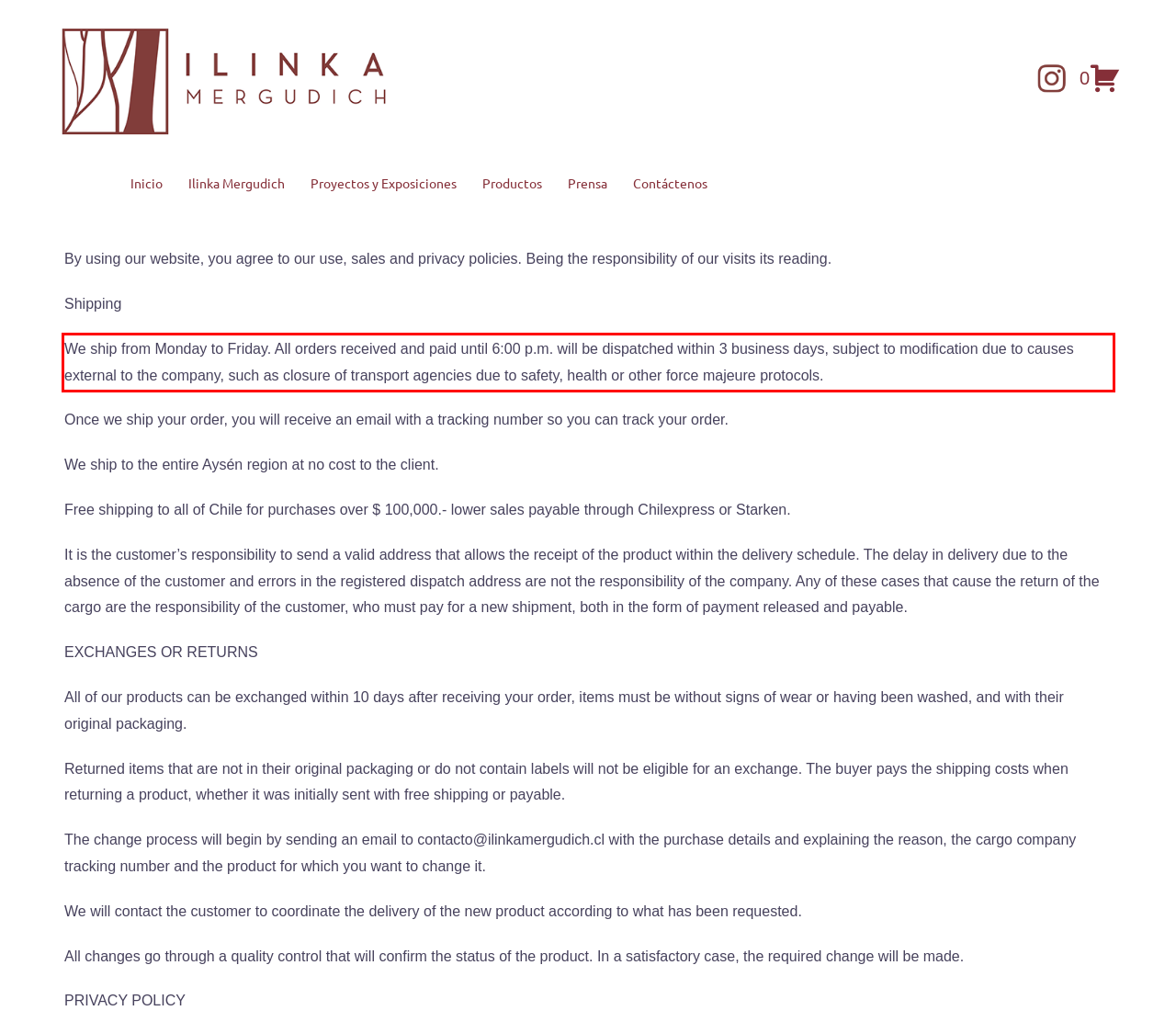Please perform OCR on the text content within the red bounding box that is highlighted in the provided webpage screenshot.

We ship from Monday to Friday. All orders received and paid until 6:00 p.m. will be dispatched within 3 business days, subject to modification due to causes external to the company, such as closure of transport agencies due to safety, health or other force majeure protocols.